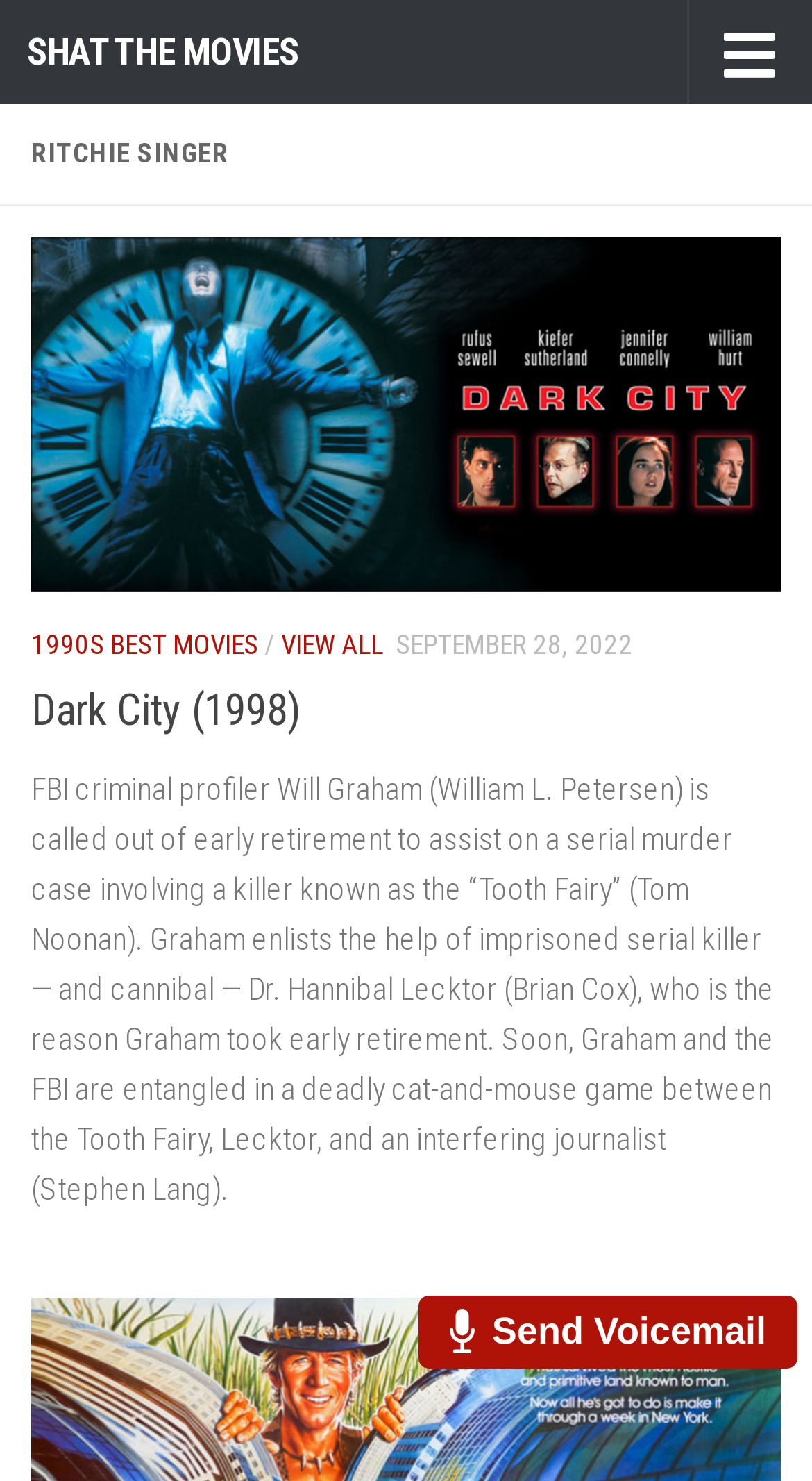What is the category of movies being reviewed?
Using the image, elaborate on the answer with as much detail as possible.

I found the answer by looking at the link element with the text '1990S BEST MOVIES' which is a child of the article element. This suggests that it is the category of movies being reviewed.